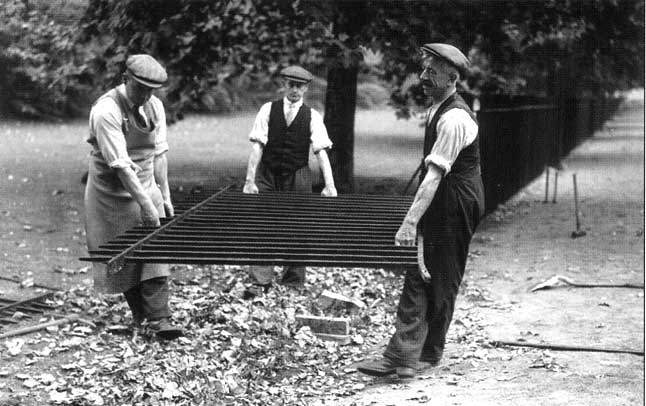Please provide a detailed answer to the question below by examining the image:
Why were iron gates and railings being repurposed?

According to the caption, iron gates and railings were being repurposed during wartime Britain to support the war effort, which is the historical context in which the image is set.